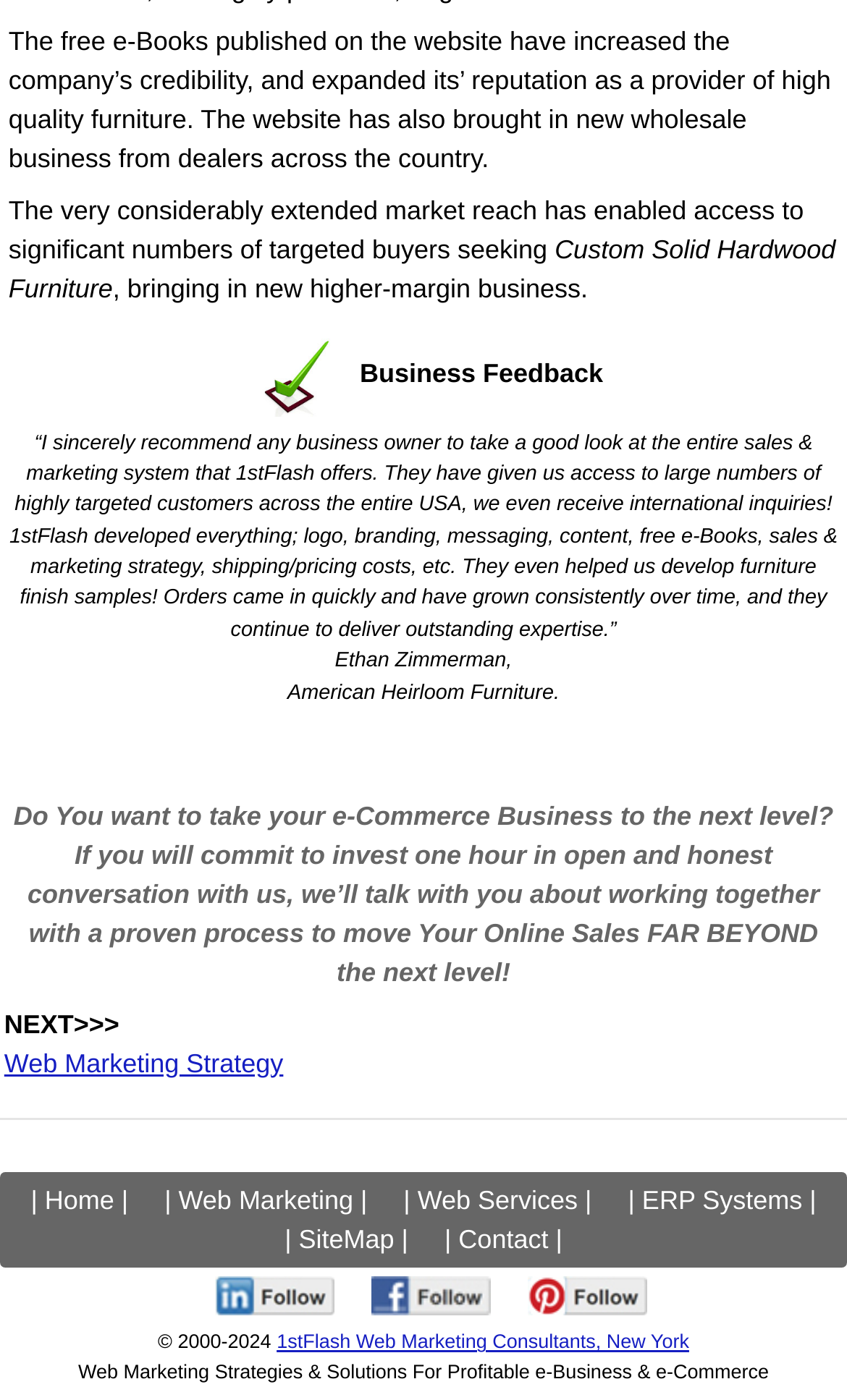Locate the bounding box coordinates of the area where you should click to accomplish the instruction: "Click on 'Follow 1stFlash Web Marketing Consultants on Linked In'".

[0.253, 0.914, 0.395, 0.935]